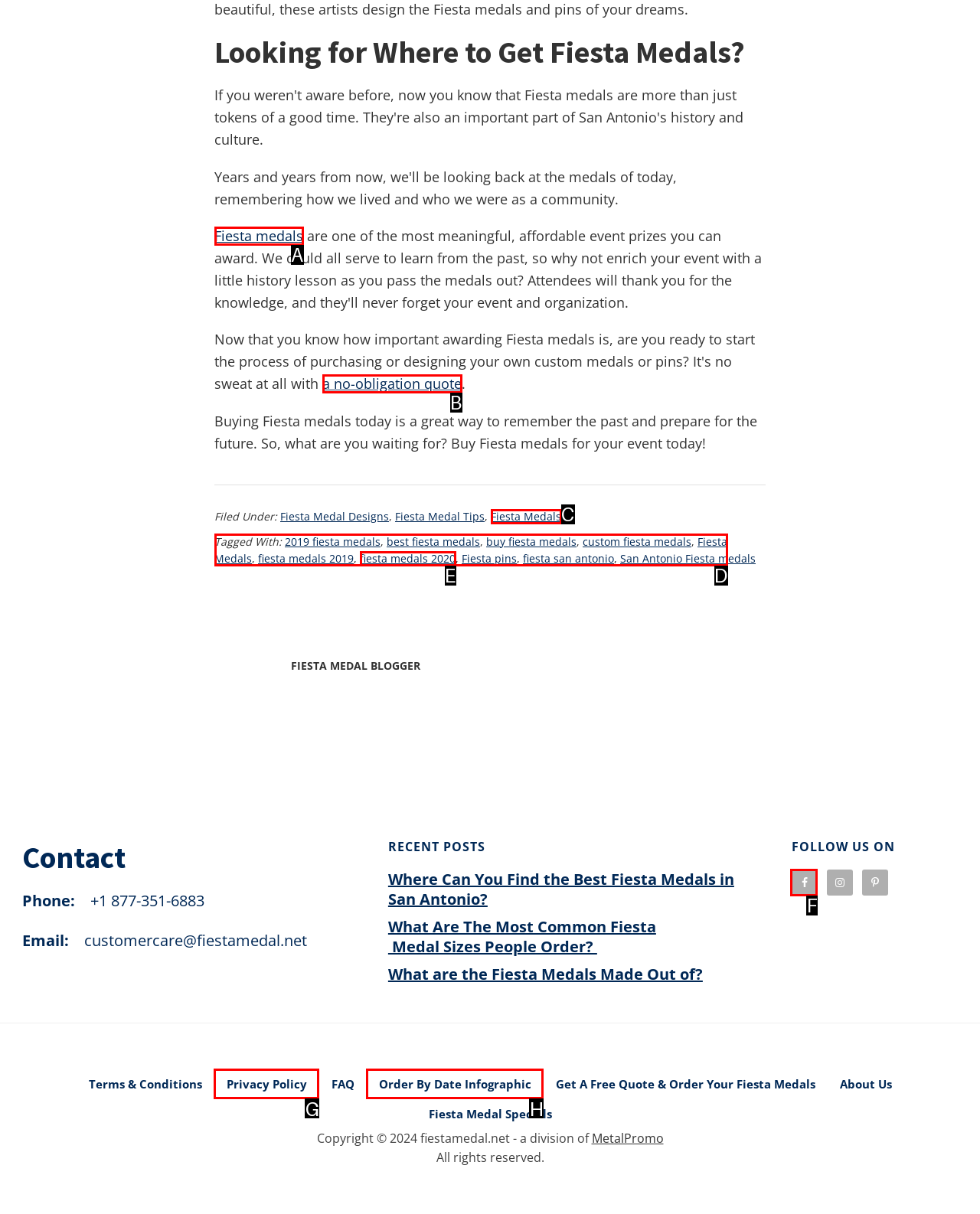Identify the correct UI element to click to achieve the task: Visit our Facebook page.
Answer with the letter of the appropriate option from the choices given.

F